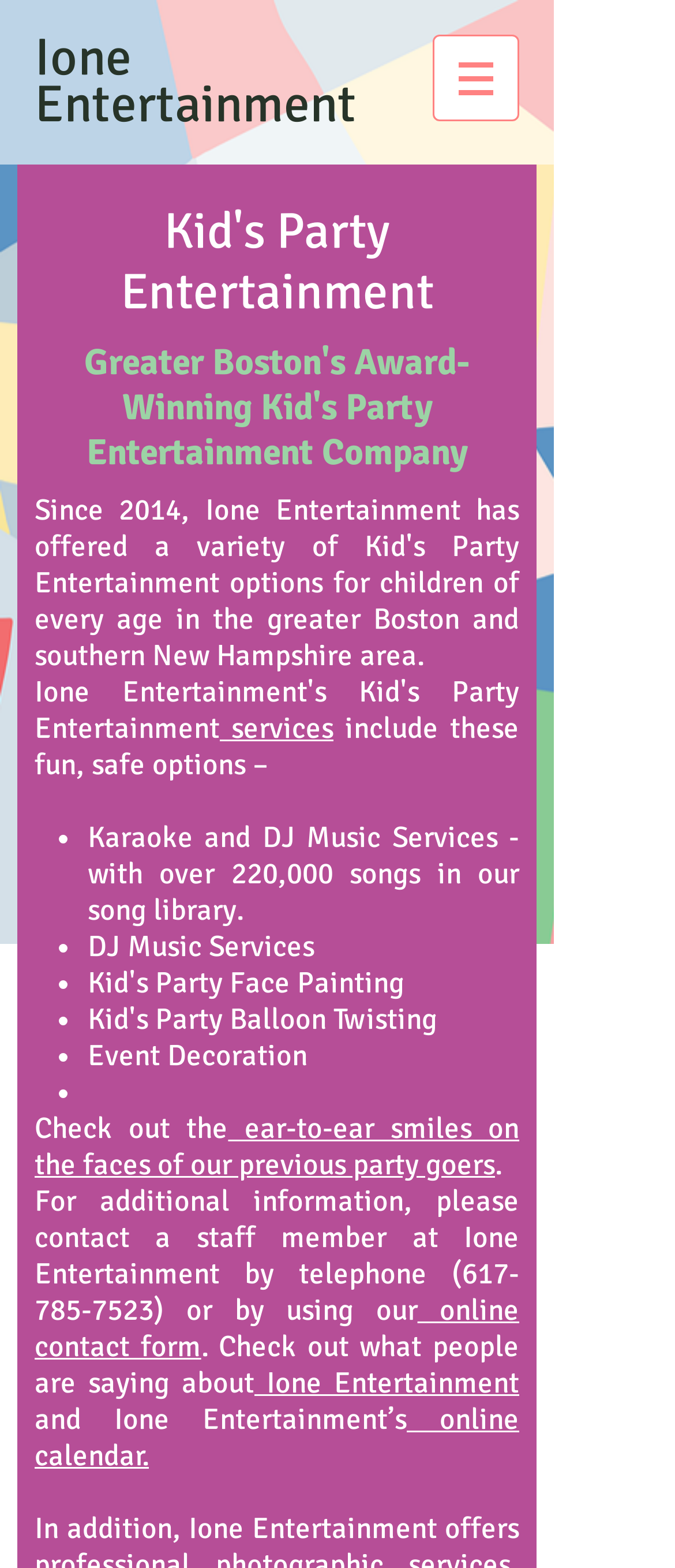What is one of the services provided by Ione Entertainment?
Refer to the image and provide a concise answer in one word or phrase.

Karaoke and DJ Music Services